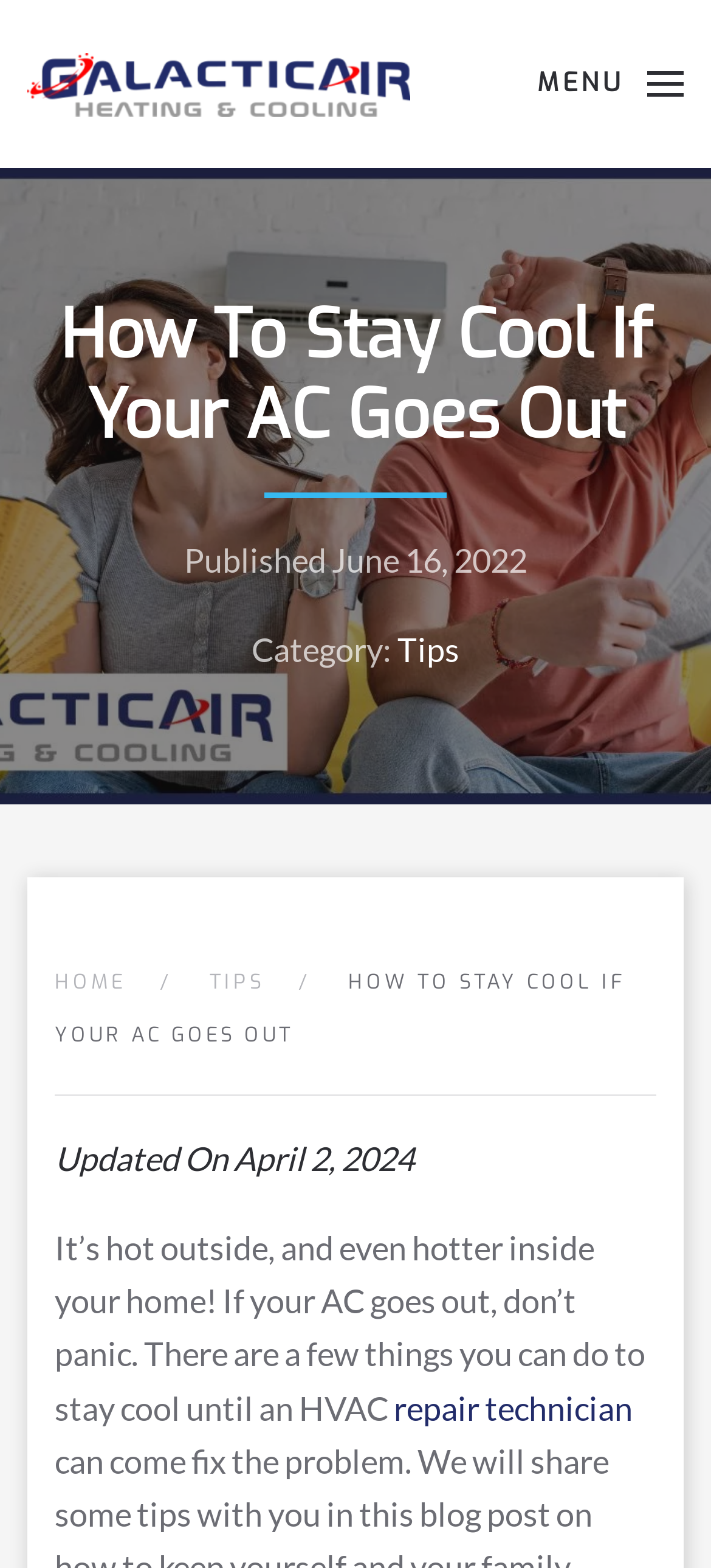What is the author trying to help with in this article?
Look at the image and construct a detailed response to the question.

I inferred the author's intention by reading the introductory text 'It’s hot outside, and even hotter inside your home! If your AC goes out, don’t panic. There are a few things you can do to stay cool until an HVAC...', which suggests that the author is trying to help readers stay cool when their air conditioner stops working.